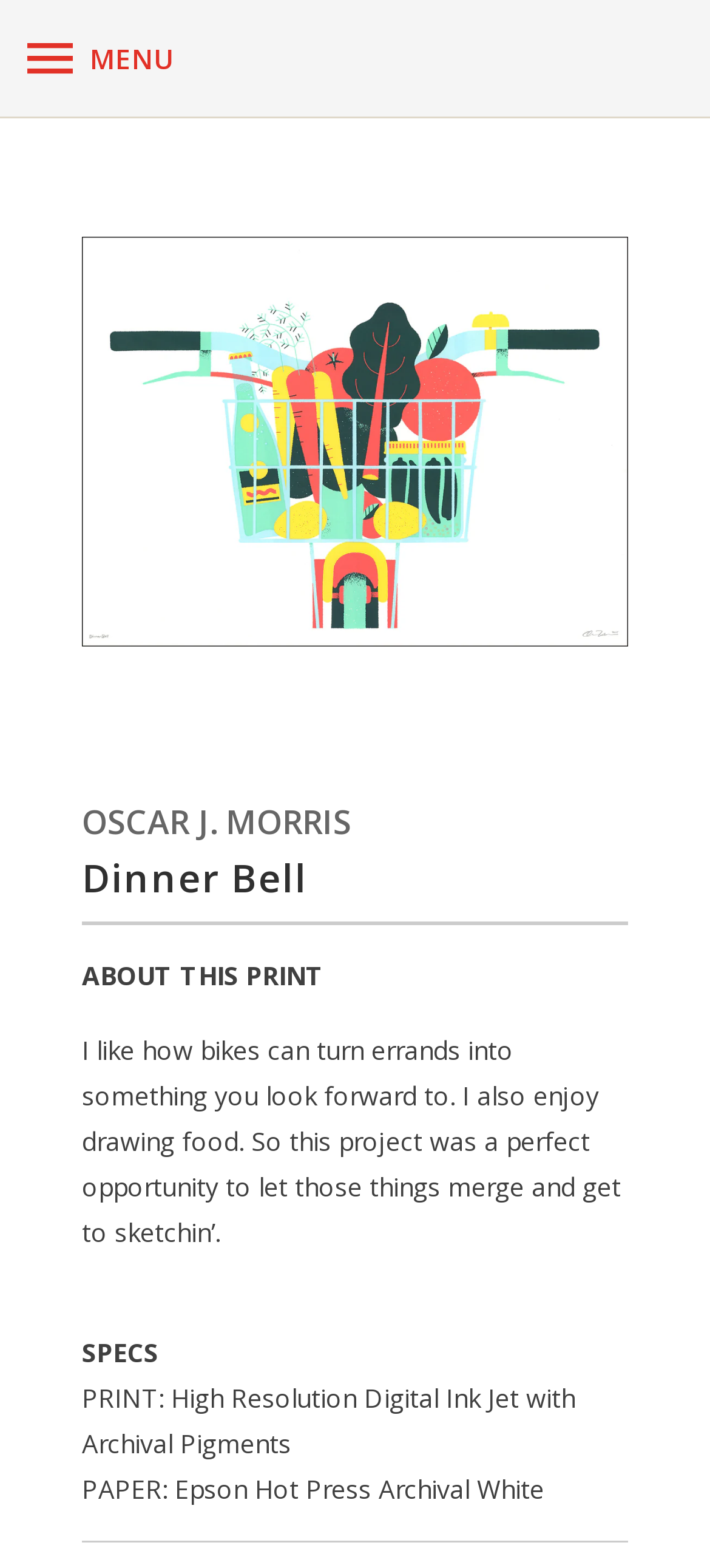Extract the bounding box coordinates of the UI element described by: "Menu". The coordinates should include four float numbers ranging from 0 to 1, e.g., [left, top, right, bottom].

[0.038, 0.014, 0.247, 0.06]